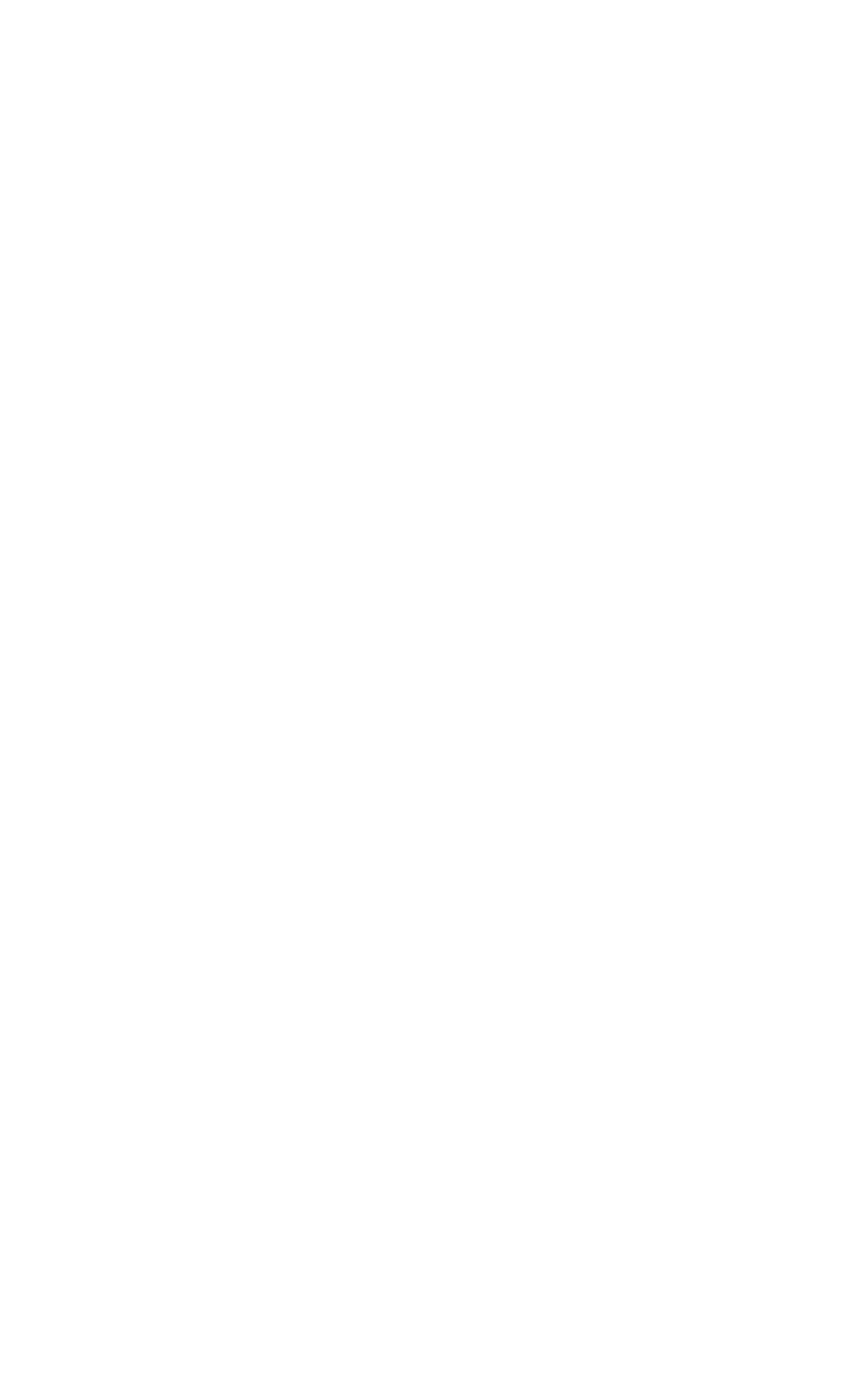Provide a short answer to the following question with just one word or phrase: Who collaborated with Kabza de Small in 2019?

DJ Maphorisa